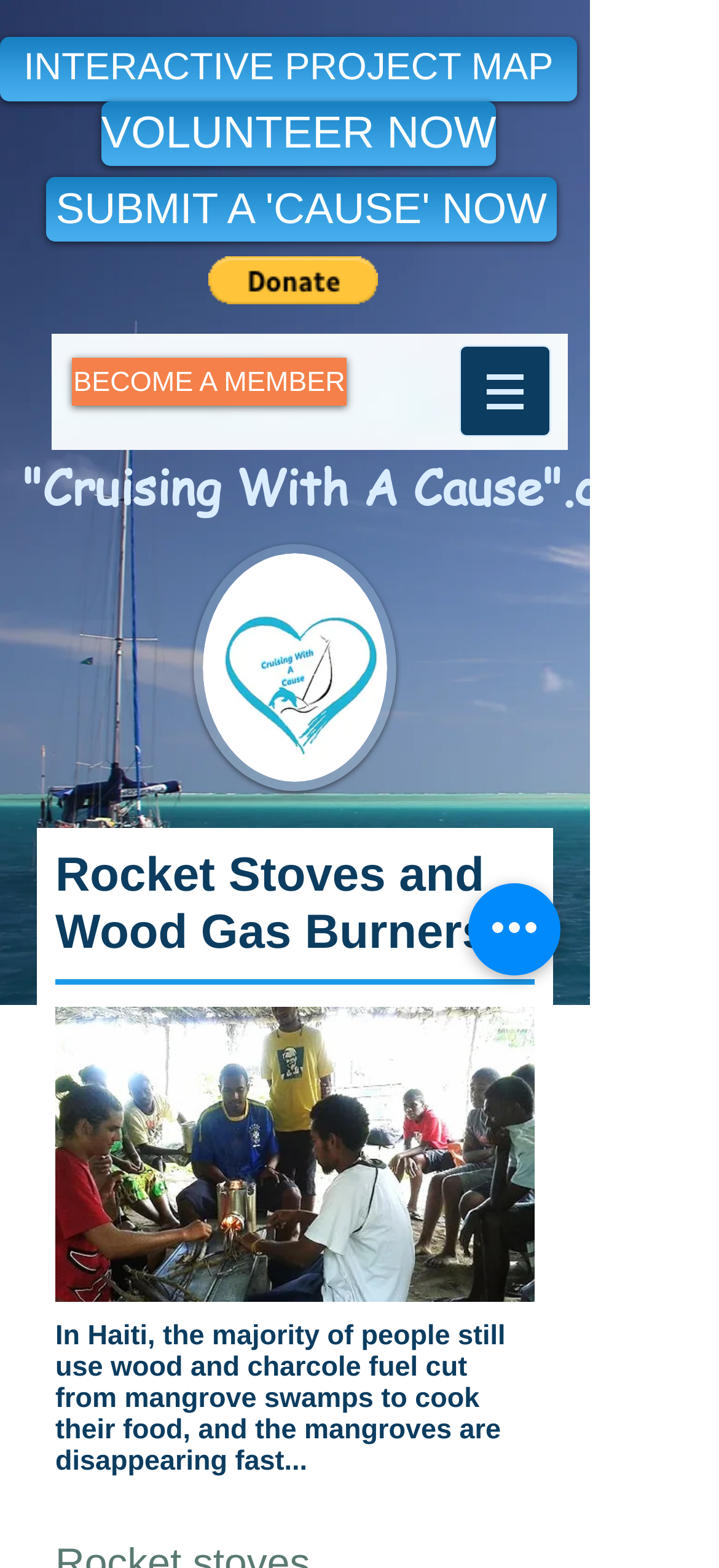Provide an in-depth caption for the elements present on the webpage.

The webpage is about Rocket Stoves and Wood Gas Burners, specifically in the context of OceansWatch North America. At the top, there is a prominent button labeled "INTERACTIVE PROJECT MAP" and a link to "VOLUNTEER NOW". Nearby, there is another link to "SUBMIT A 'CAUSE' NOW". 

On the left side, there is a navigation menu labeled "Site" with a dropdown menu button. Below this menu, there is a section dedicated to OceansWatch, featuring an image related to marine conservation volunteer sailing. 

Further down, there is a link to "BECOME A MEMBER" and an image of a logo, likely related to a partner organization. The main content of the page is focused on Rocket Stoves and Wood Gas Burners, with a heading and a generic section describing a rocket stove in Vanuatu. 

Below this, there is a block of text discussing the use of wood and charcoal fuel in Haiti and the environmental impact of mangrove deforestation. The text is followed by a small separator line. On the right side, there is a button labeled "Quick actions".